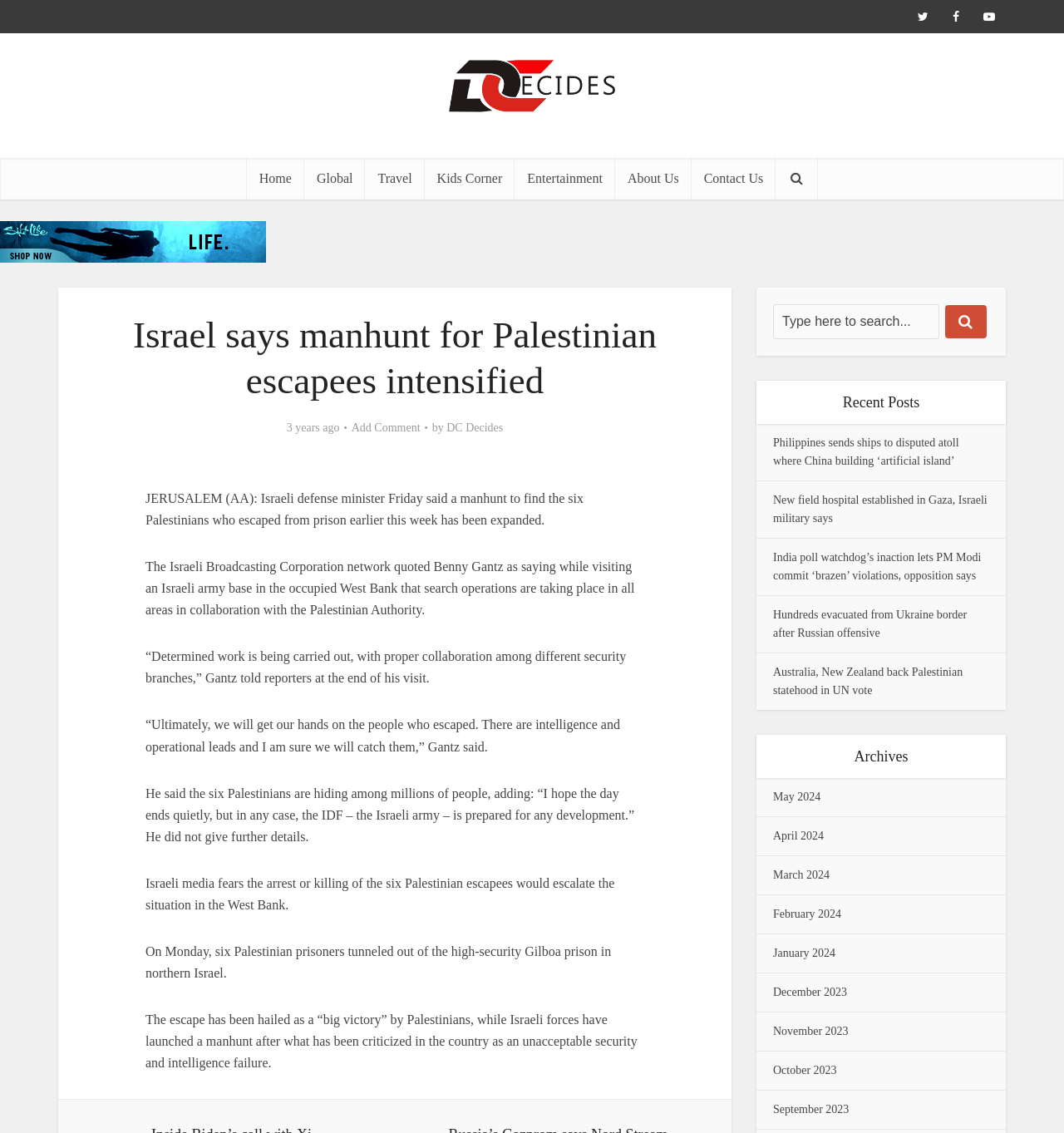Using the information shown in the image, answer the question with as much detail as possible: What is the search box placeholder text?

I looked at the search box and found the placeholder text, which is 'Type here to search...'.